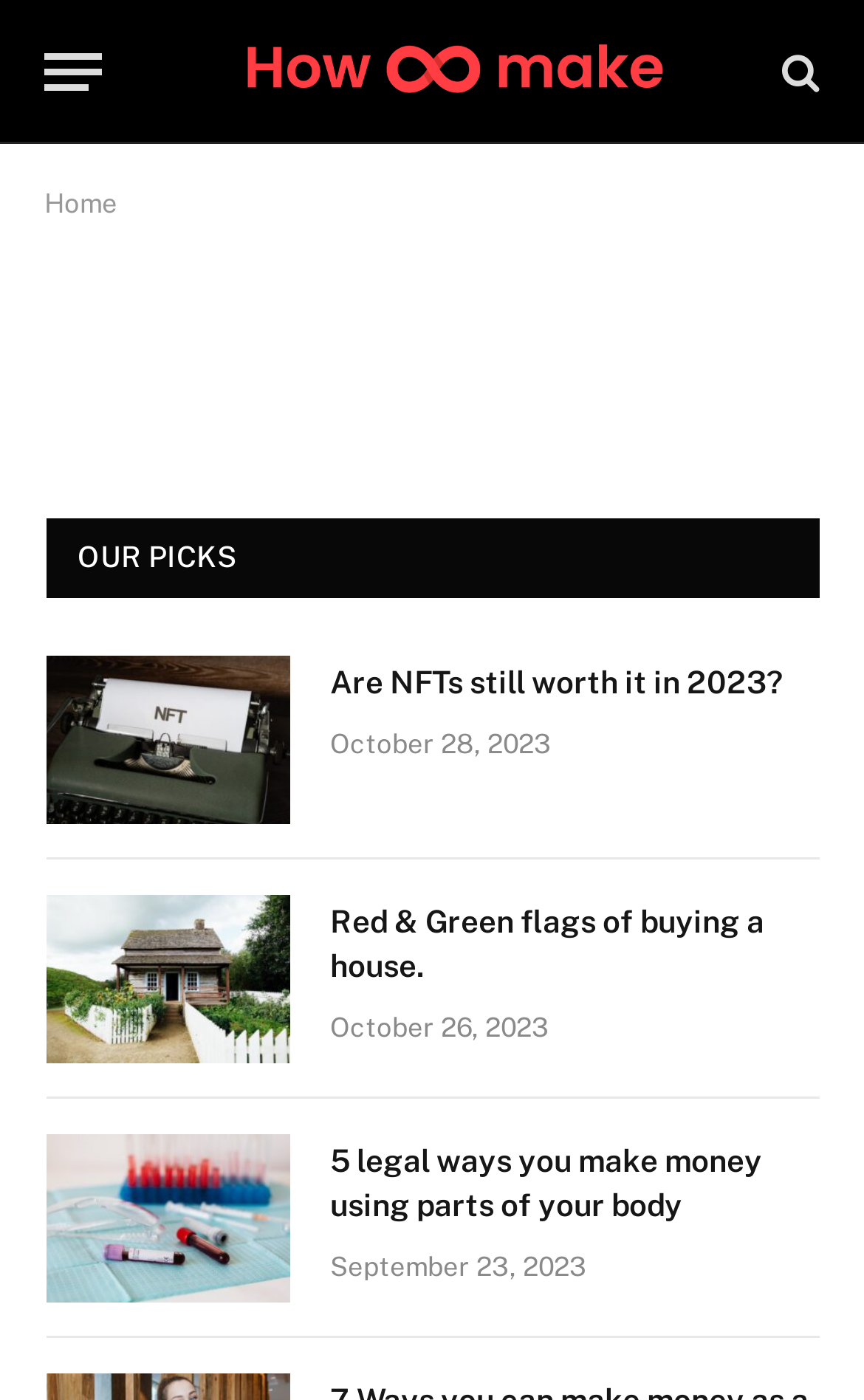Please find the bounding box coordinates for the clickable element needed to perform this instruction: "Read the article about NFTs".

[0.382, 0.471, 0.949, 0.503]